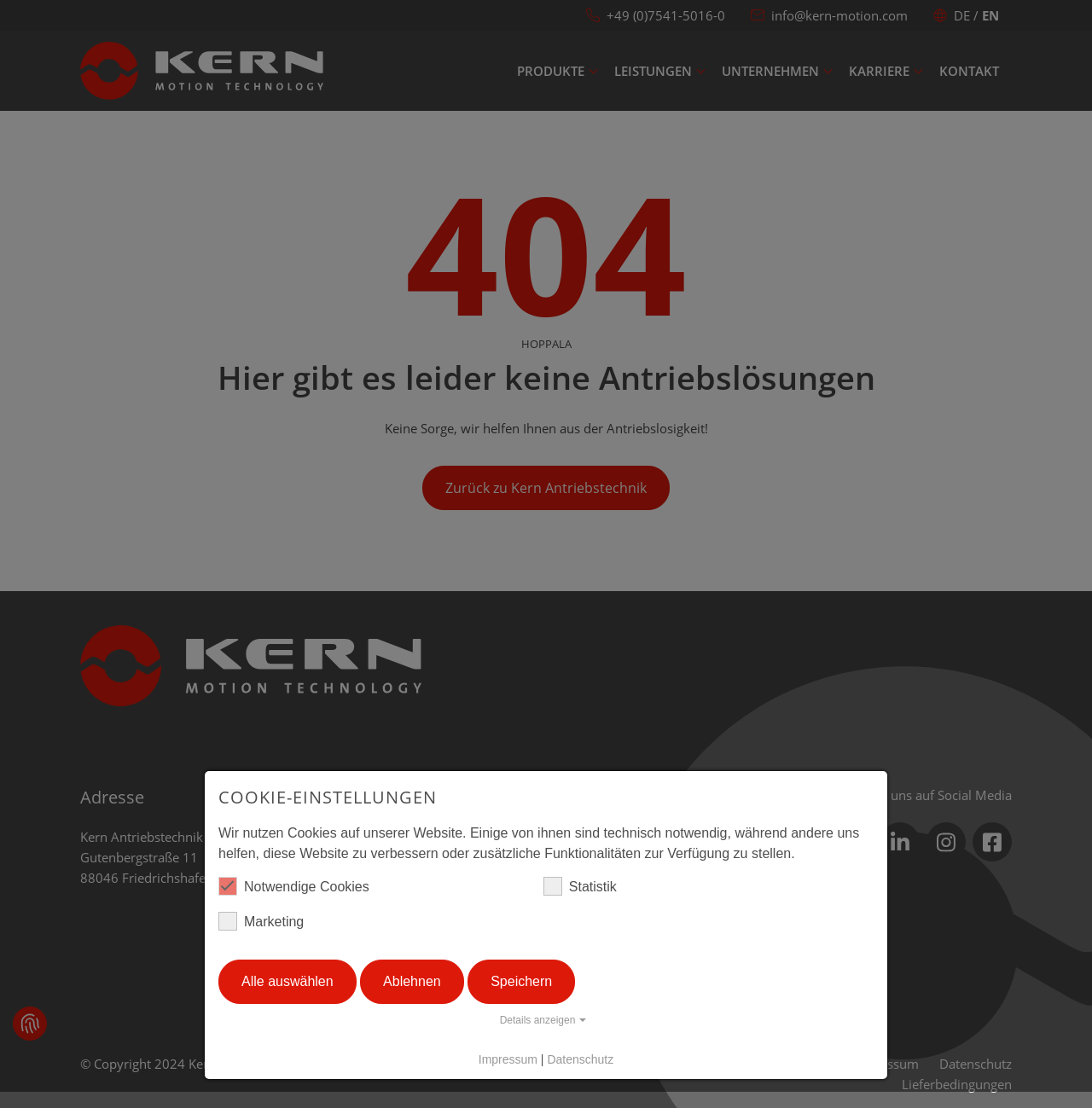Could you highlight the region that needs to be clicked to execute the instruction: "View products"?

[0.462, 0.047, 0.551, 0.082]